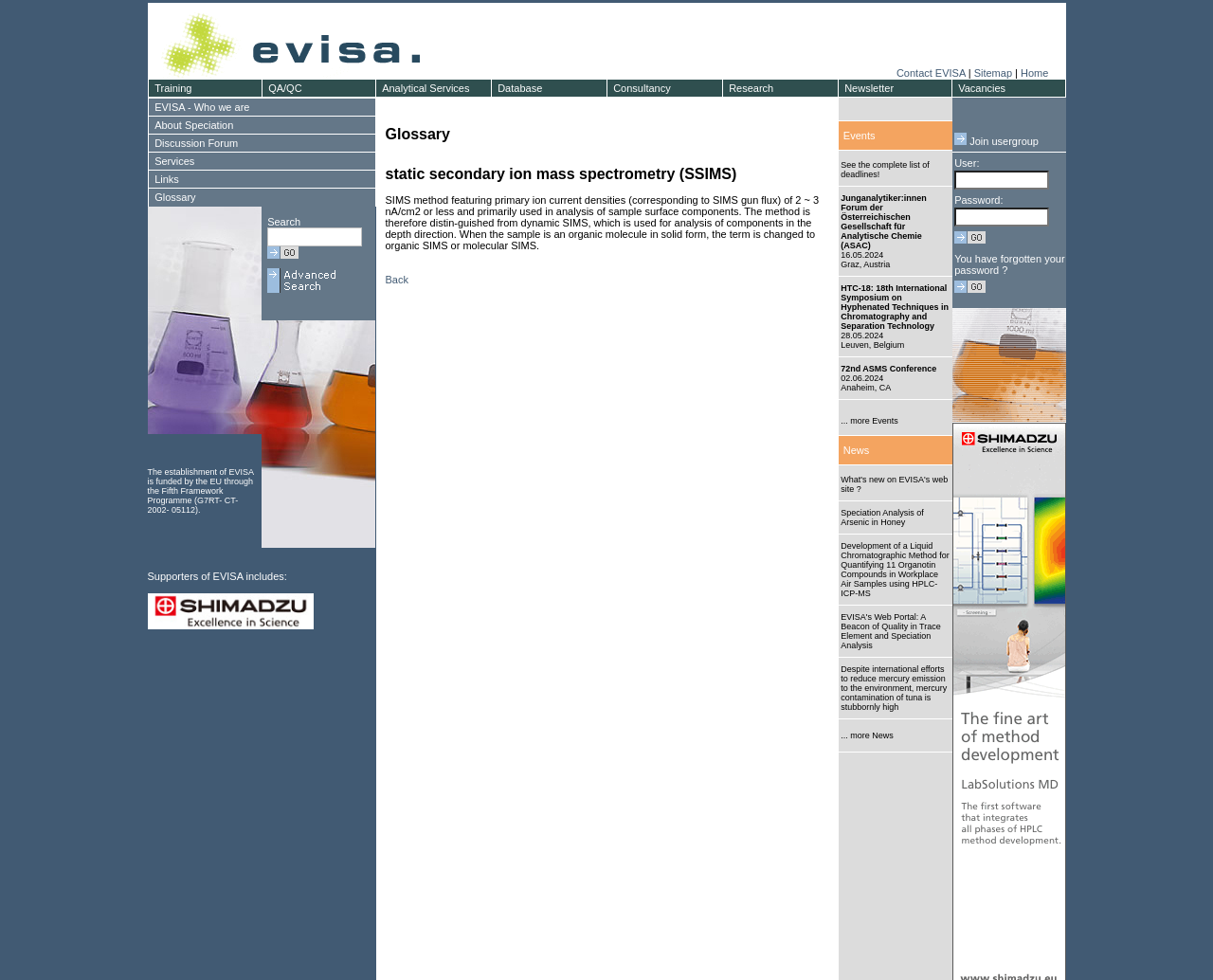Review the image closely and give a comprehensive answer to the question: What is the purpose of the search bar?

The search bar is located on the top-right corner of the webpage, and it allows users to search for specific content within the website. The search bar has a placeholder text 'Search go' and an 'Advanced search' option, indicating that it can be used to search for specific keywords or phrases.